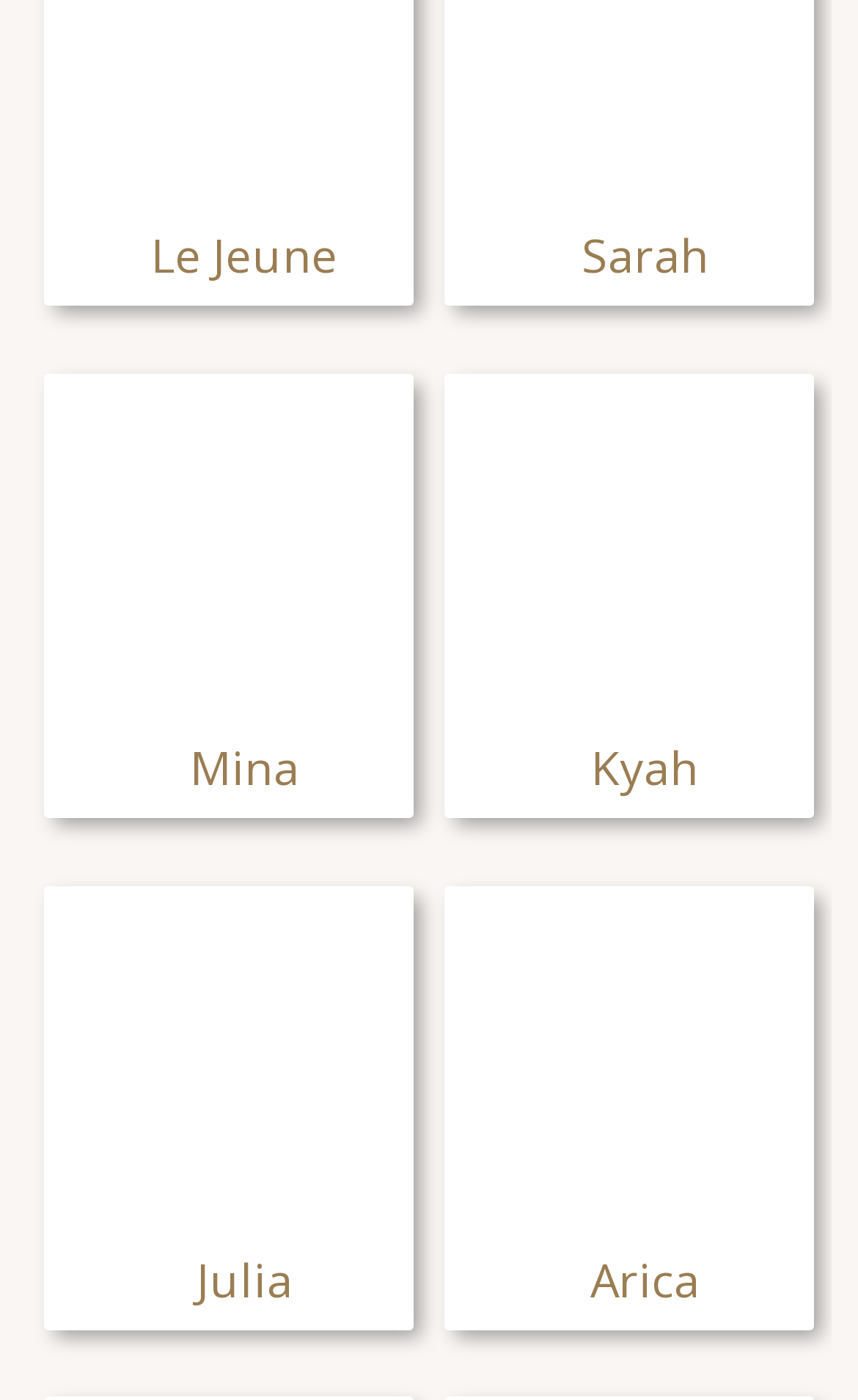Locate the bounding box coordinates of the region to be clicked to comply with the following instruction: "visit Julia's homepage". The coordinates must be four float numbers between 0 and 1, in the form [left, top, right, bottom].

[0.229, 0.893, 0.342, 0.937]